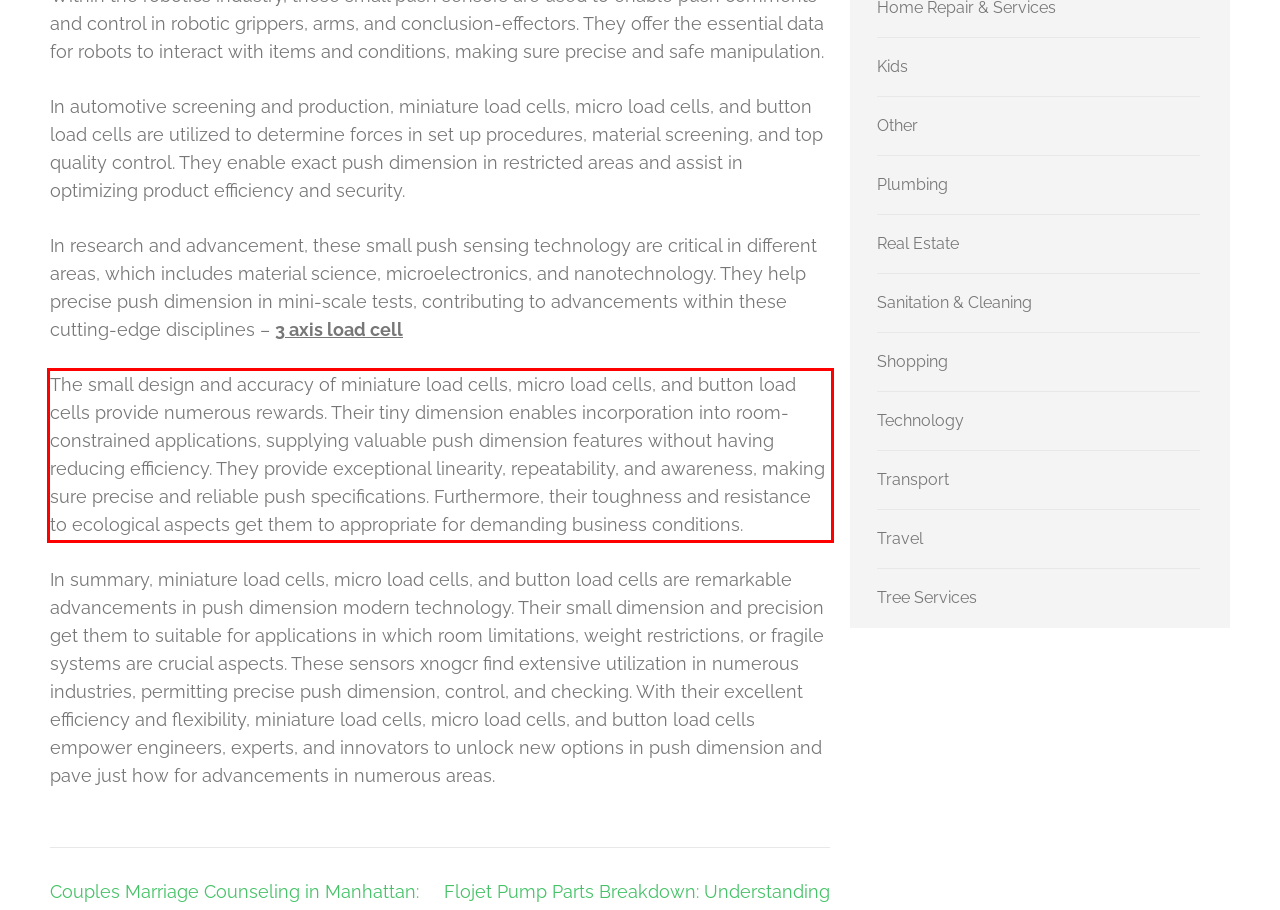Using the provided screenshot, read and generate the text content within the red-bordered area.

The small design and accuracy of miniature load cells, micro load cells, and button load cells provide numerous rewards. Their tiny dimension enables incorporation into room-constrained applications, supplying valuable push dimension features without having reducing efficiency. They provide exceptional linearity, repeatability, and awareness, making sure precise and reliable push specifications. Furthermore, their toughness and resistance to ecological aspects get them to appropriate for demanding business conditions.